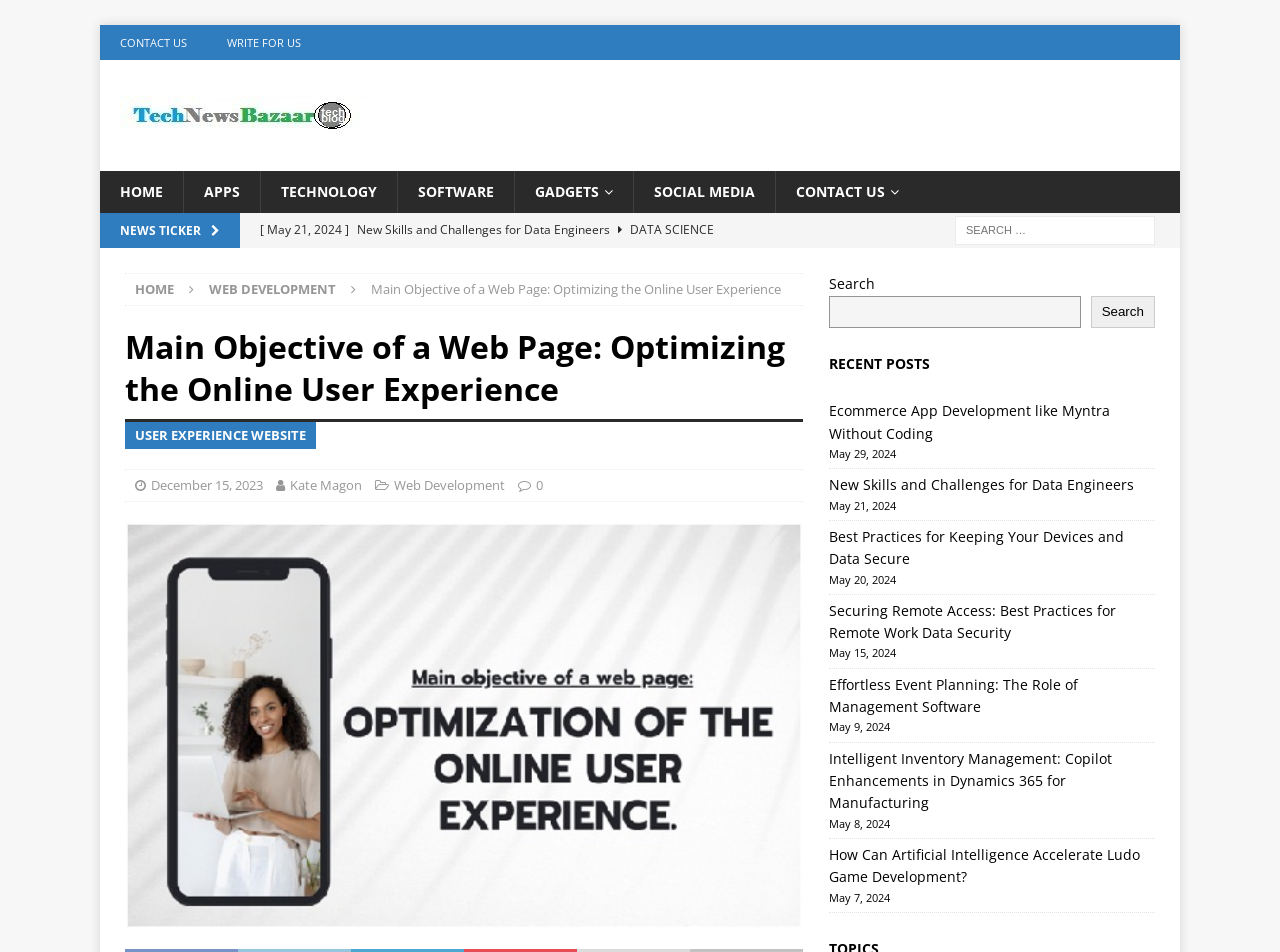Reply to the question with a single word or phrase:
What is the main objective of a web page?

Optimizing online user experience